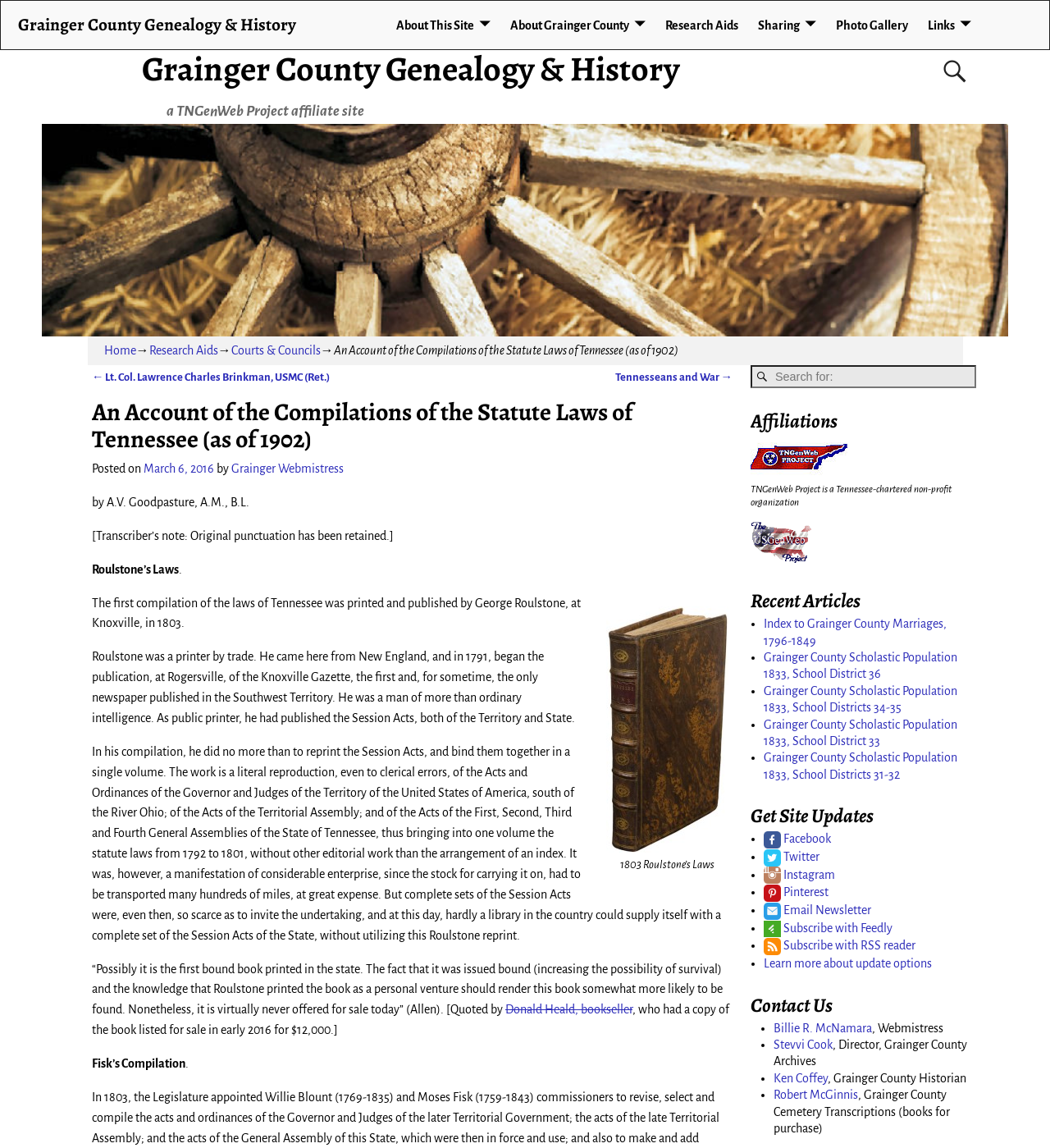Locate the bounding box of the UI element described in the following text: "Research Aids".

[0.142, 0.299, 0.207, 0.311]